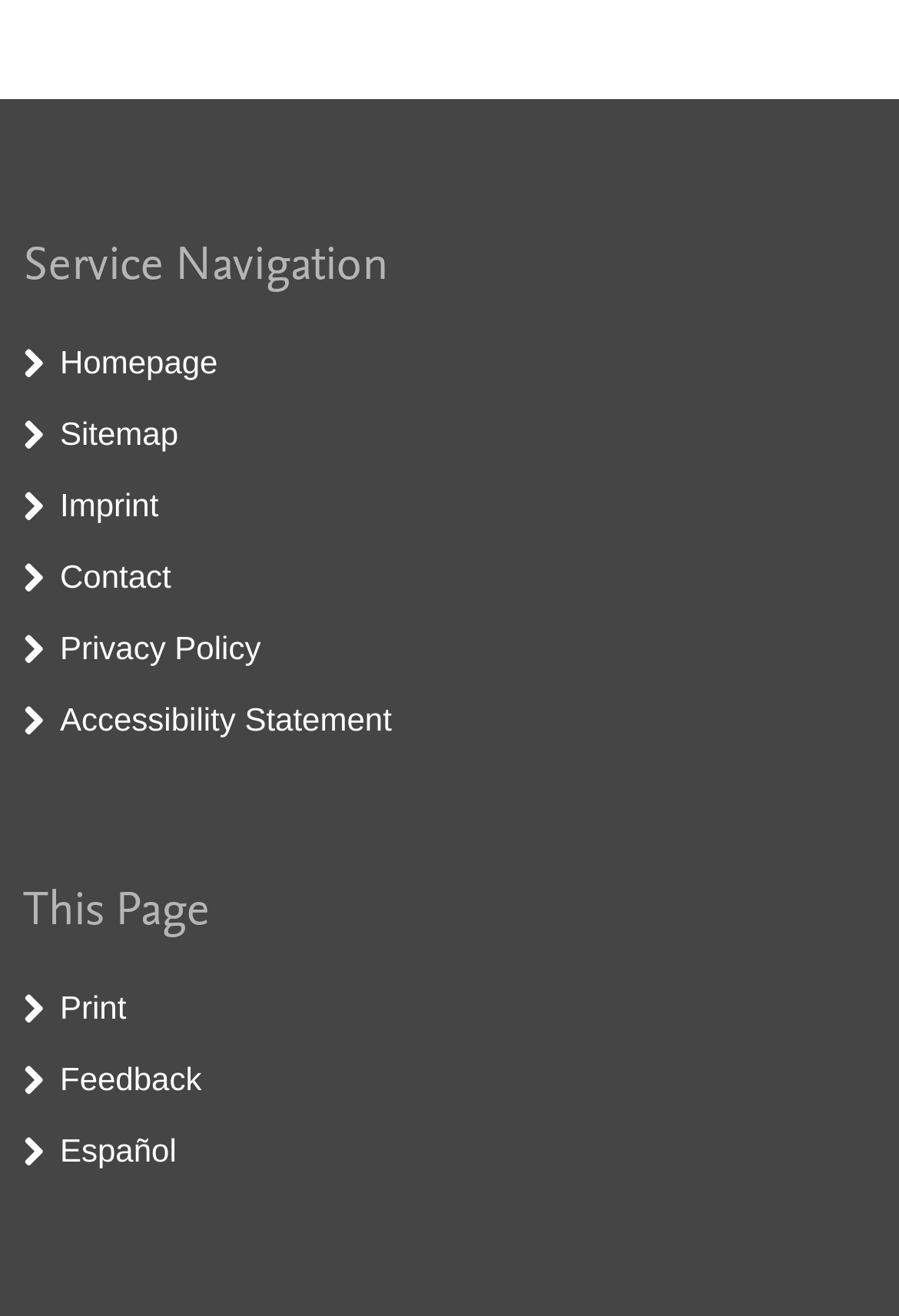Please identify the bounding box coordinates of the element on the webpage that should be clicked to follow this instruction: "view sitemap". The bounding box coordinates should be given as four float numbers between 0 and 1, formatted as [left, top, right, bottom].

[0.067, 0.315, 0.198, 0.343]